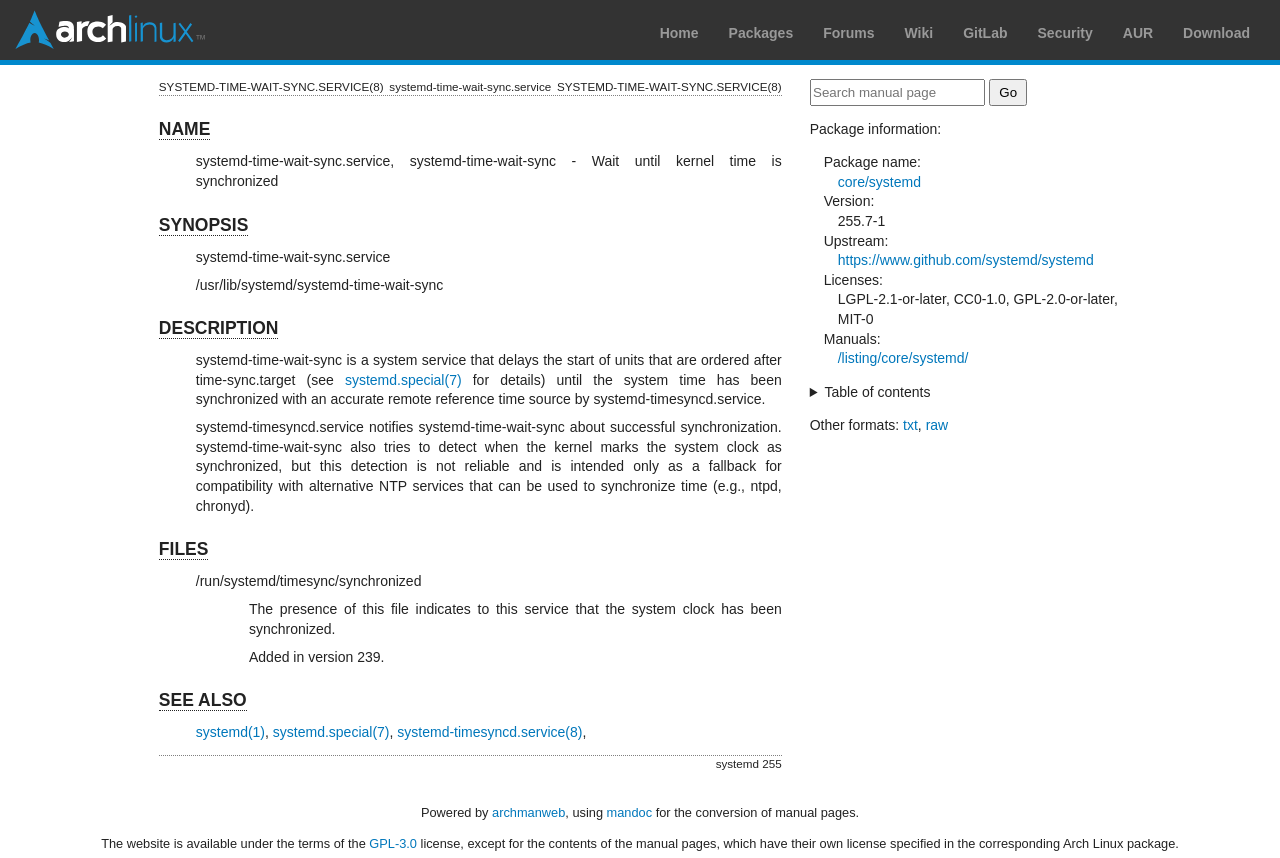Please locate the bounding box coordinates for the element that should be clicked to achieve the following instruction: "Click on the 'Arch Linux' link". Ensure the coordinates are given as four float numbers between 0 and 1, i.e., [left, top, right, bottom].

[0.012, 0.012, 0.16, 0.058]